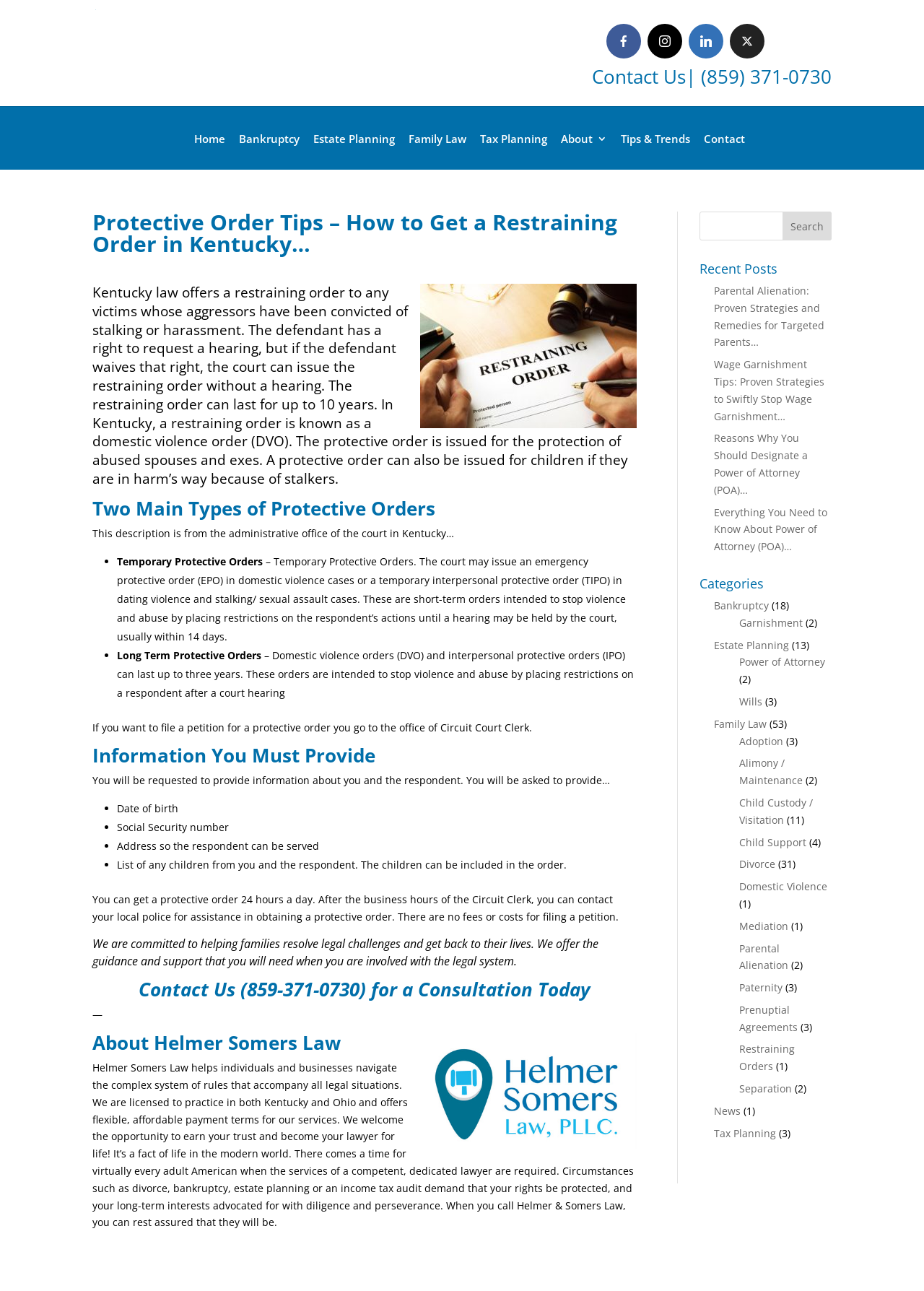Identify the bounding box coordinates of the area you need to click to perform the following instruction: "Click the 'About Helmer Somers Law' link".

[0.1, 0.8, 0.689, 0.821]